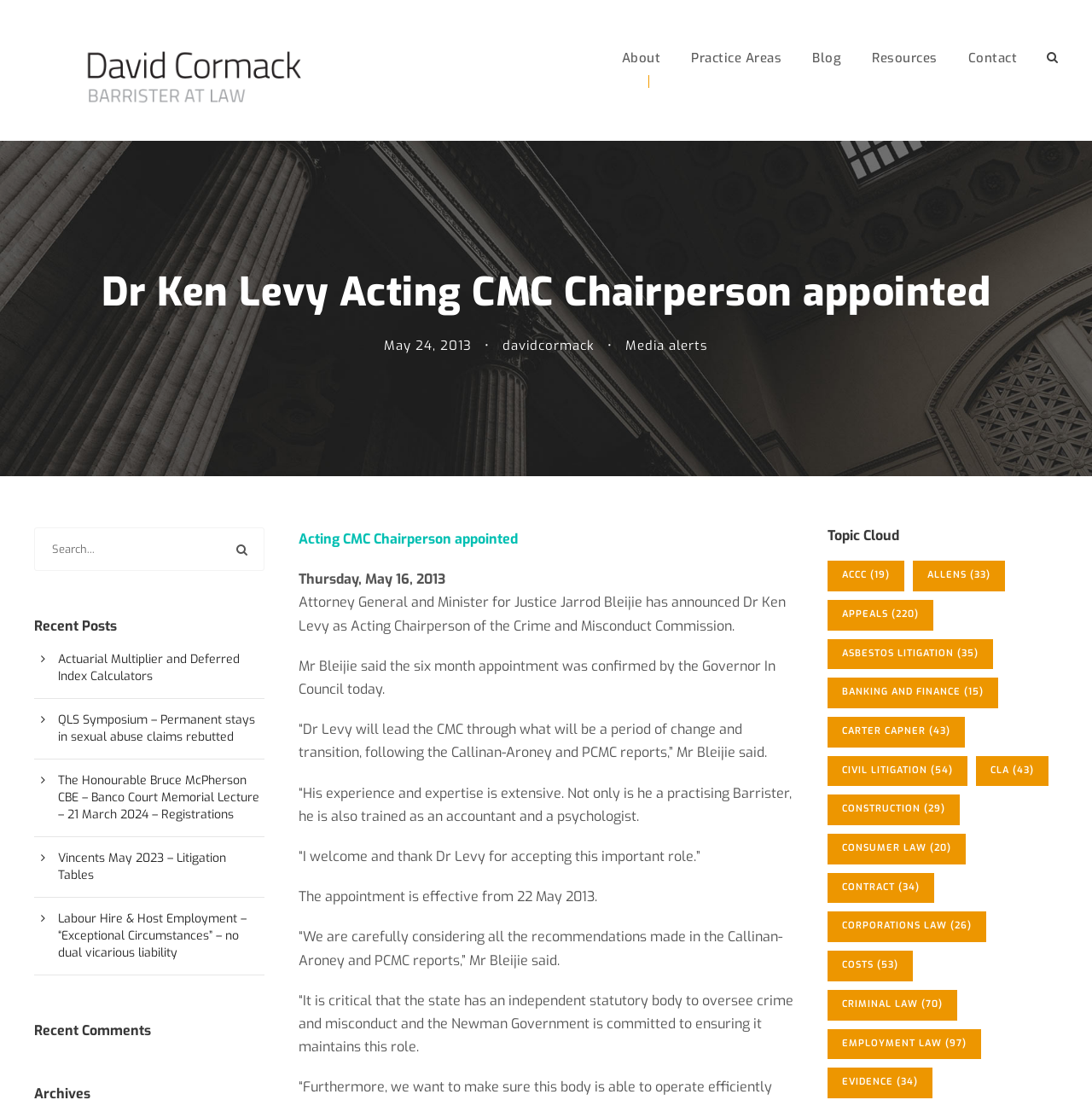Please identify the webpage's heading and generate its text content.

Dr Ken Levy Acting CMC Chairperson appointed